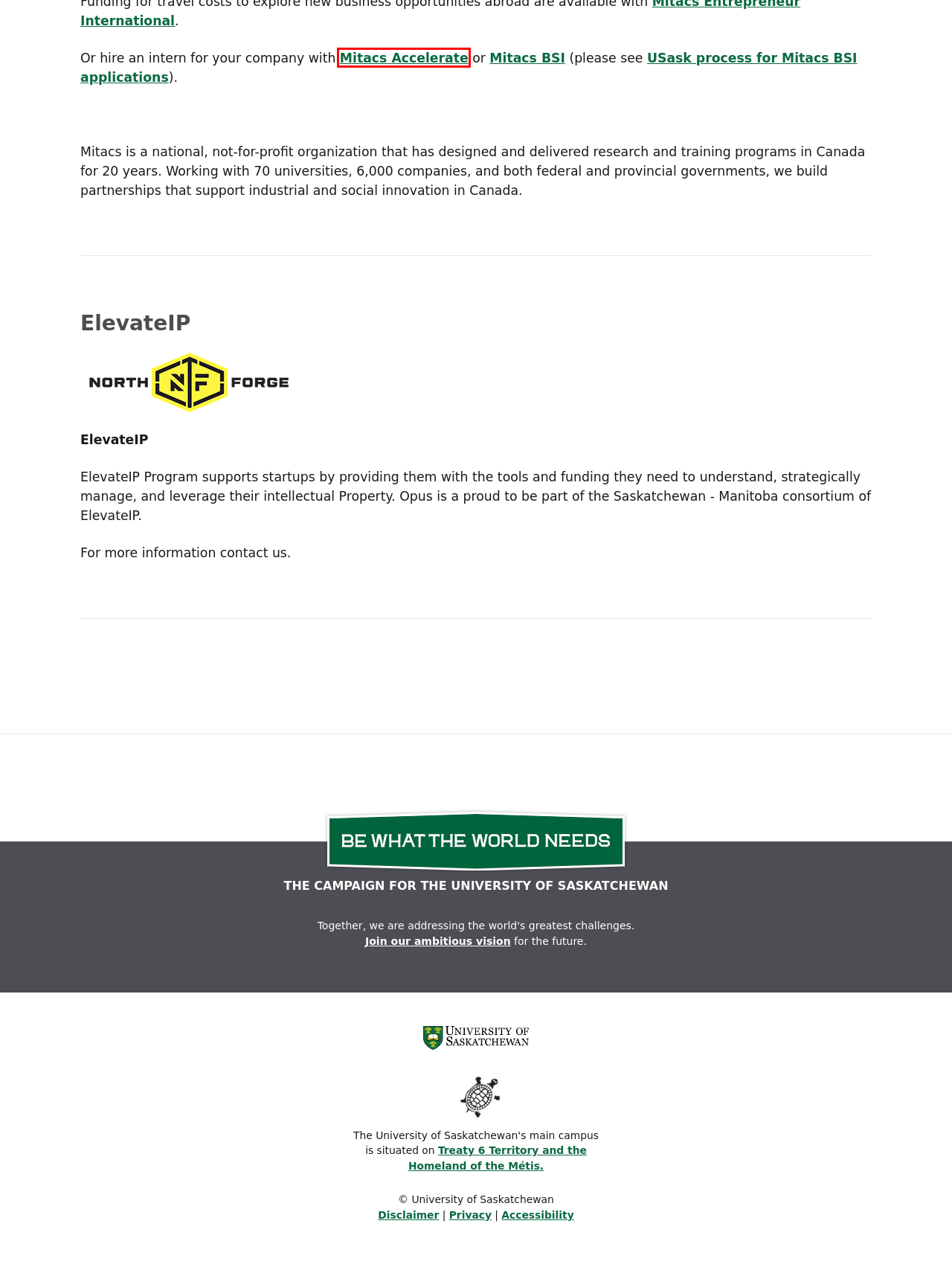Analyze the screenshot of a webpage that features a red rectangle bounding box. Pick the webpage description that best matches the new webpage you would see after clicking on the element within the red bounding box. Here are the candidates:
A. Unlock Your Future with Mitacs Business Strategy Internship
B. About the Campaign - Giving to USask | University of Saskatchewan
C. Land Acknowledgement - Office of the Vice-Provost Indigenous Engagement | University of Saskatchewan
D. Website Privacy Statement - University of Saskatchewan
E. Disclaimer - University of Saskatchewan
F. Empower Your Entrepreneurial Journey with Mitacs
G. Supercharge Your Core Business with Mitacs Acceleration Program
H. University of Saskatchewan

G